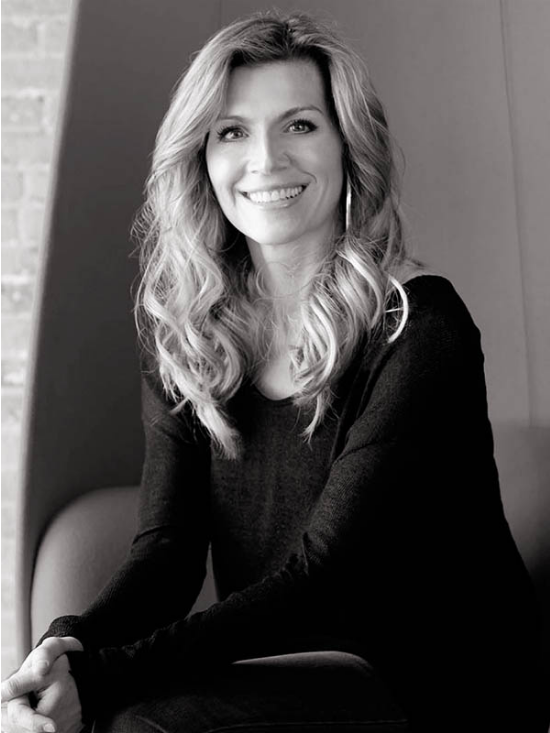Elaborate on the contents of the image in great detail.

This black-and-white portrait features Dr. Hillary Pulse, a practitioner who embodies vitality and wellness. She is seated comfortably, smiling warmly while showcasing her long, wavy hair. Dressed in a stylish black long-sleeve top, Dr. Pulse presents a relaxed yet professional demeanor. The soft lighting accentuates her features, creating a welcoming atmosphere. In the background, subtle textures hint at a contemporary space, emphasizing her approachable nature and commitment to health. This image is part of her representation, highlighting her dedication to inspiring energy and strength in her practice.